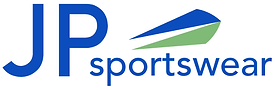What does the stylized graphic resemble?
Refer to the image and provide a thorough answer to the question.

The logo includes a stylized green and blue graphic that resembles a sail, symbolizing movement and an active lifestyle.